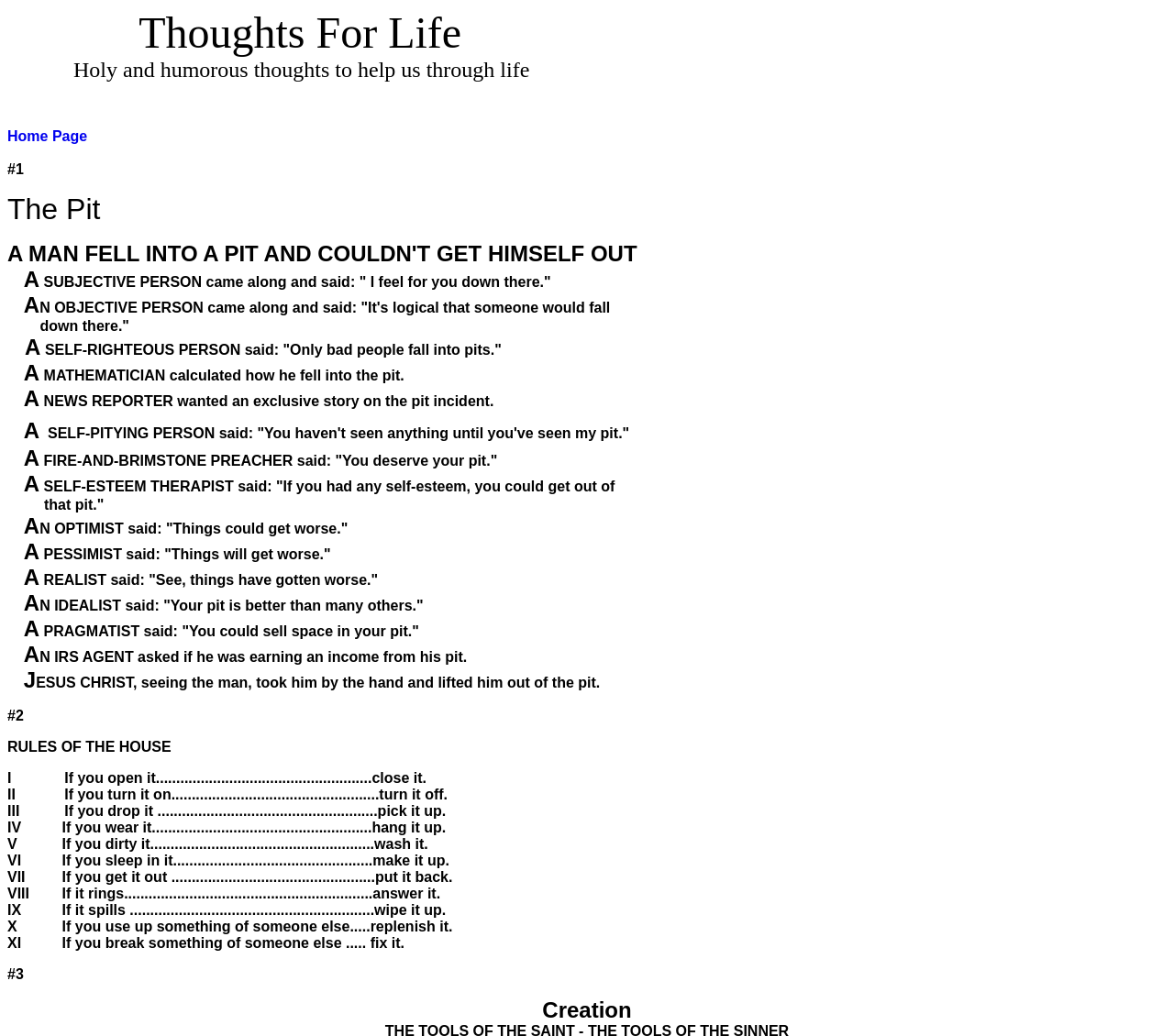What is the theme of the 'Rules of the House' section?
Give a one-word or short phrase answer based on the image.

Responsibility